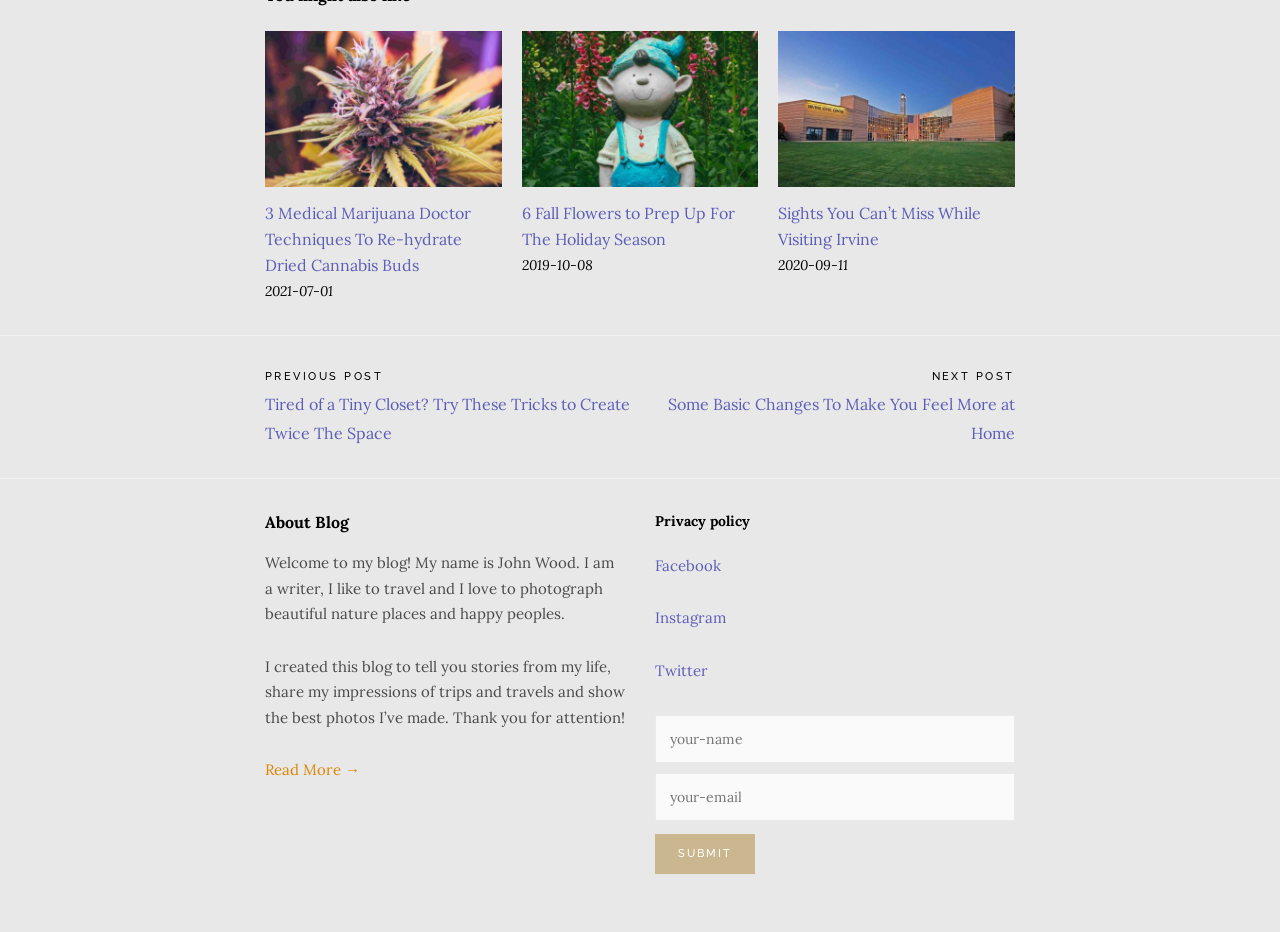Determine the bounding box coordinates for the area that should be clicked to carry out the following instruction: "Go to the previous post".

[0.207, 0.394, 0.5, 0.475]